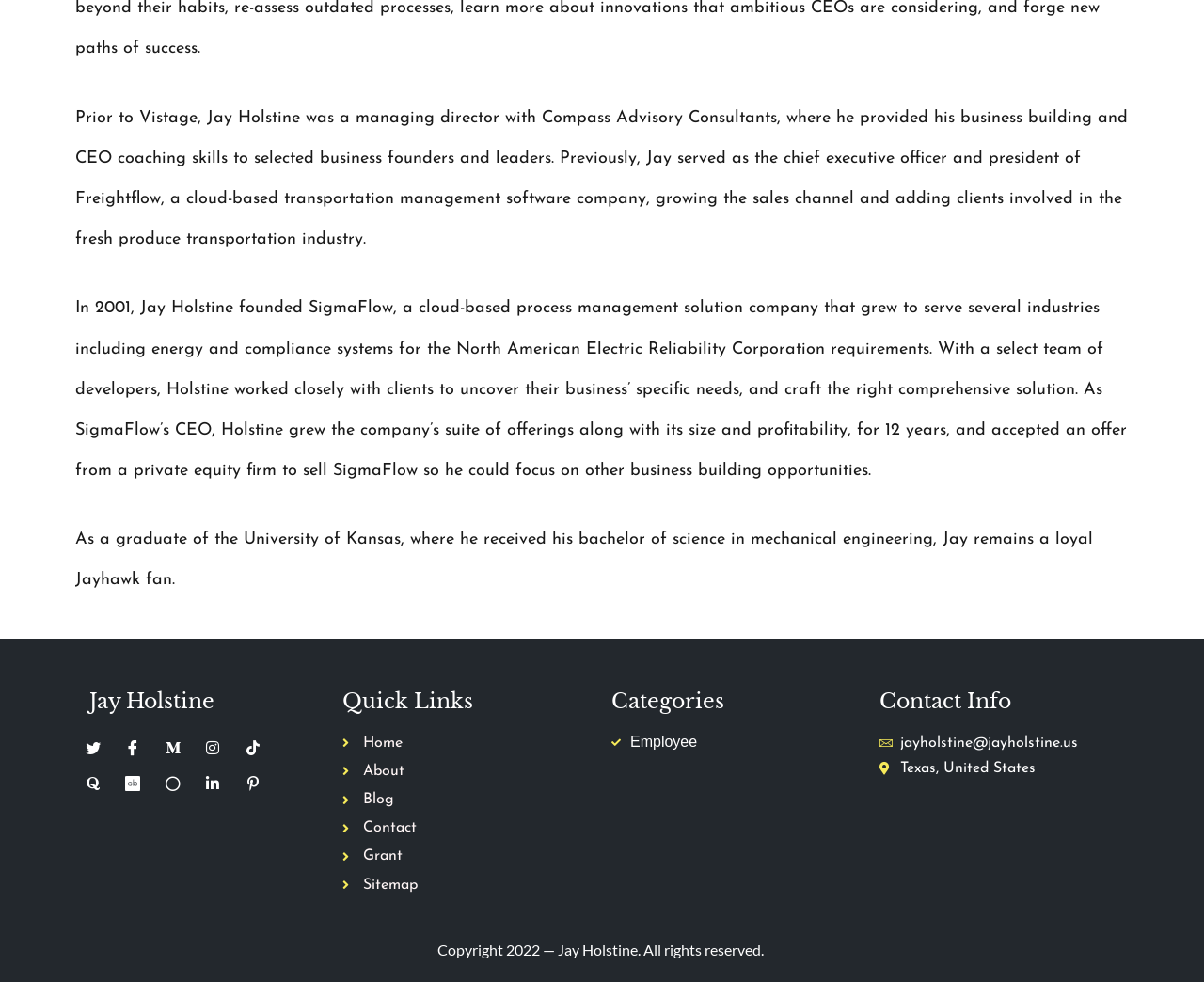What is the location of Jay Holstine?
Please provide a single word or phrase answer based on the image.

Texas, United States